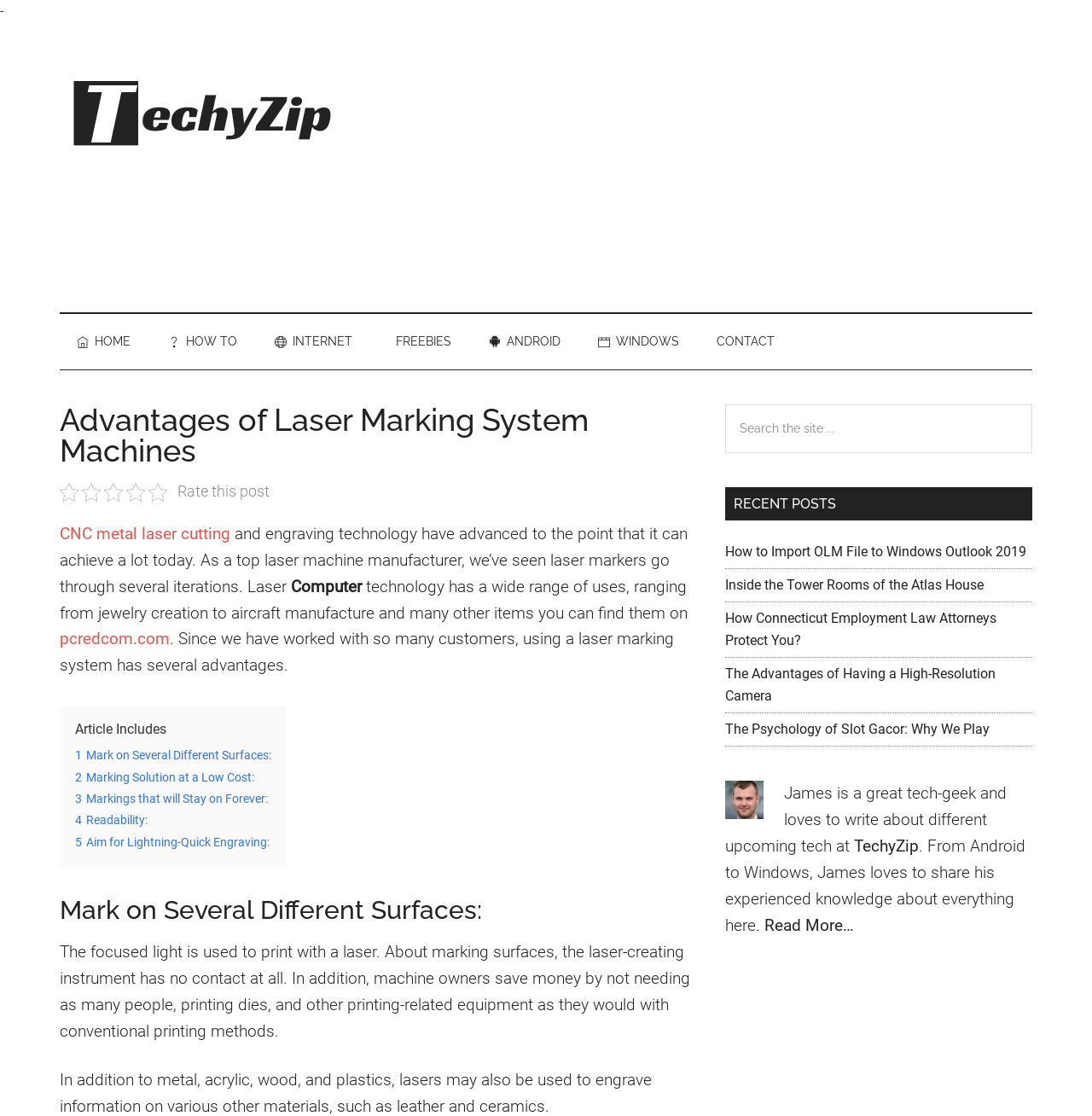Who is the author of the webpage content?
Please give a detailed and elaborate answer to the question.

According to the webpage, the author of the content is James, who is described as a 'great tech-geek' and loves to write about different upcoming tech, as mentioned in the text 'James is a great tech-geek and loves to write about different upcoming tech at TechyZip.'